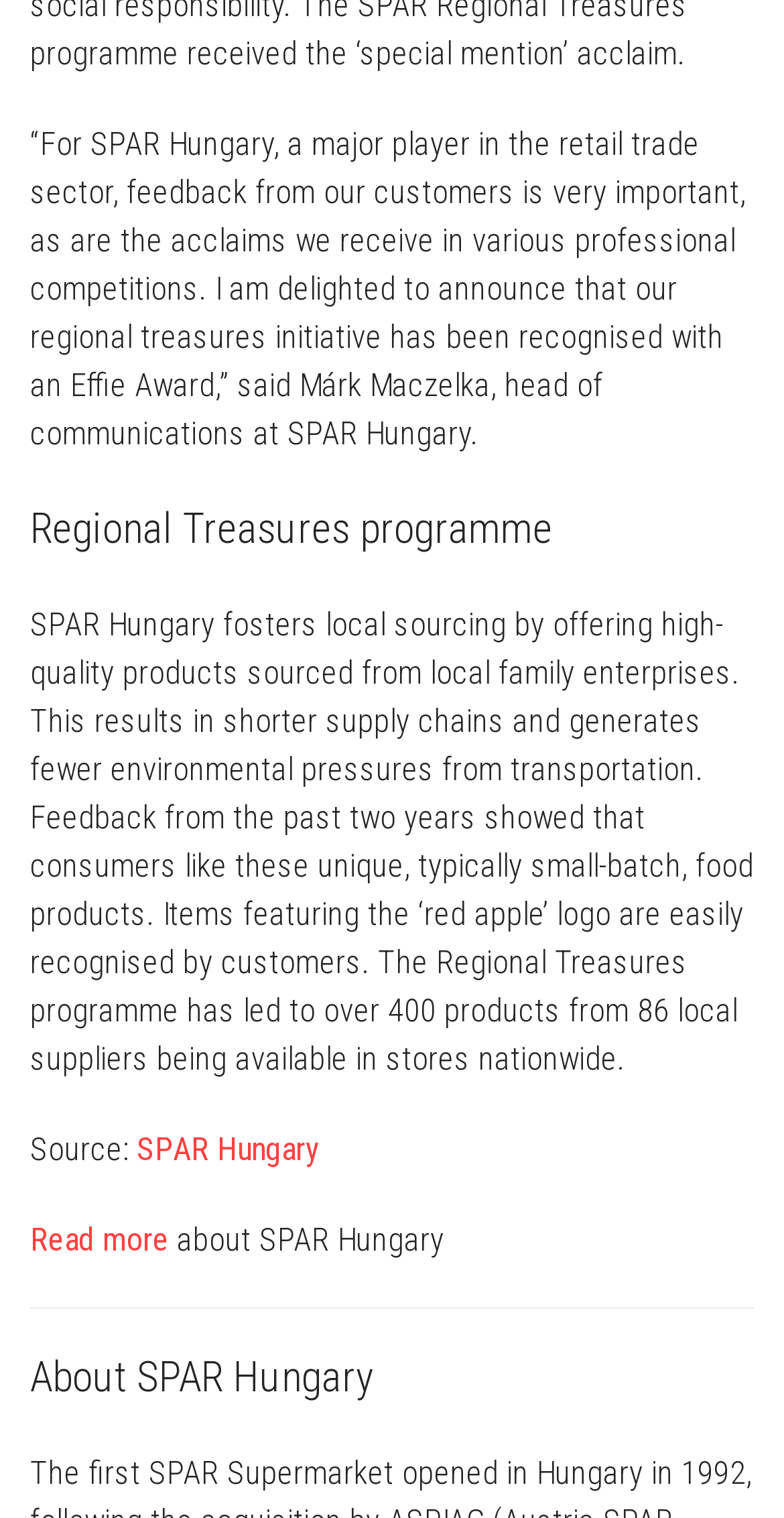How many products are available in stores nationwide through the Regional Treasures programme?
Answer the question with a detailed explanation, including all necessary information.

The answer can be found in the second StaticText element, which states that the Regional Treasures programme has led to over 400 products from 86 local suppliers being available in stores nationwide.